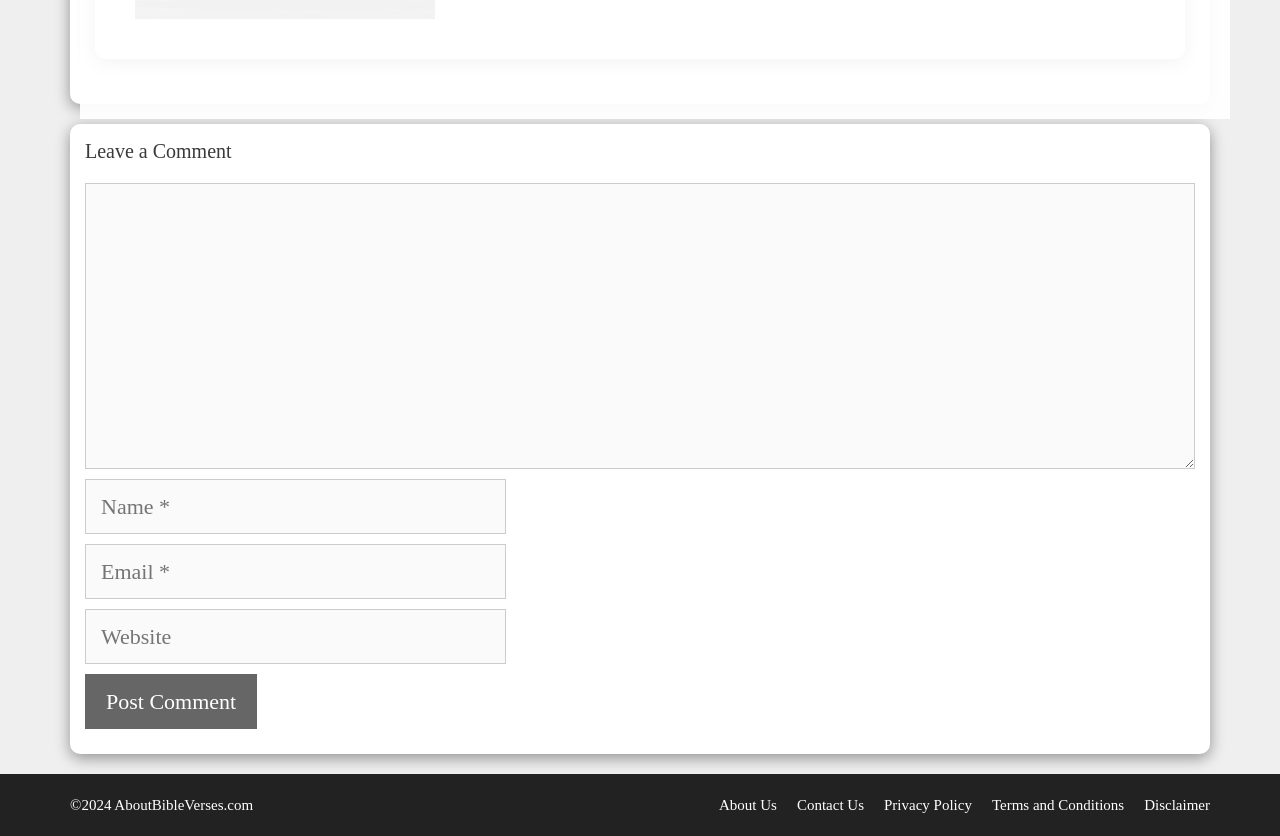Pinpoint the bounding box coordinates of the element to be clicked to execute the instruction: "Click the Post Comment button".

[0.066, 0.806, 0.201, 0.871]